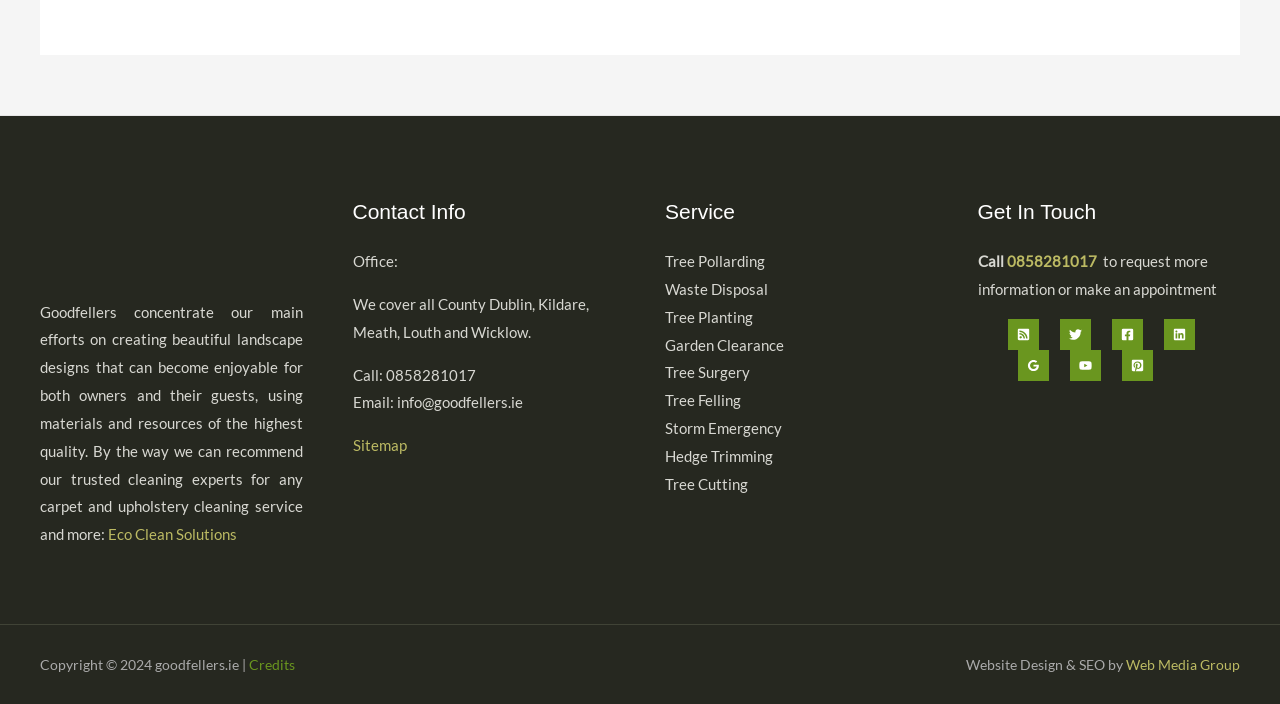Locate the bounding box coordinates of the element I should click to achieve the following instruction: "Visit the 'Sitemap'".

[0.275, 0.62, 0.318, 0.645]